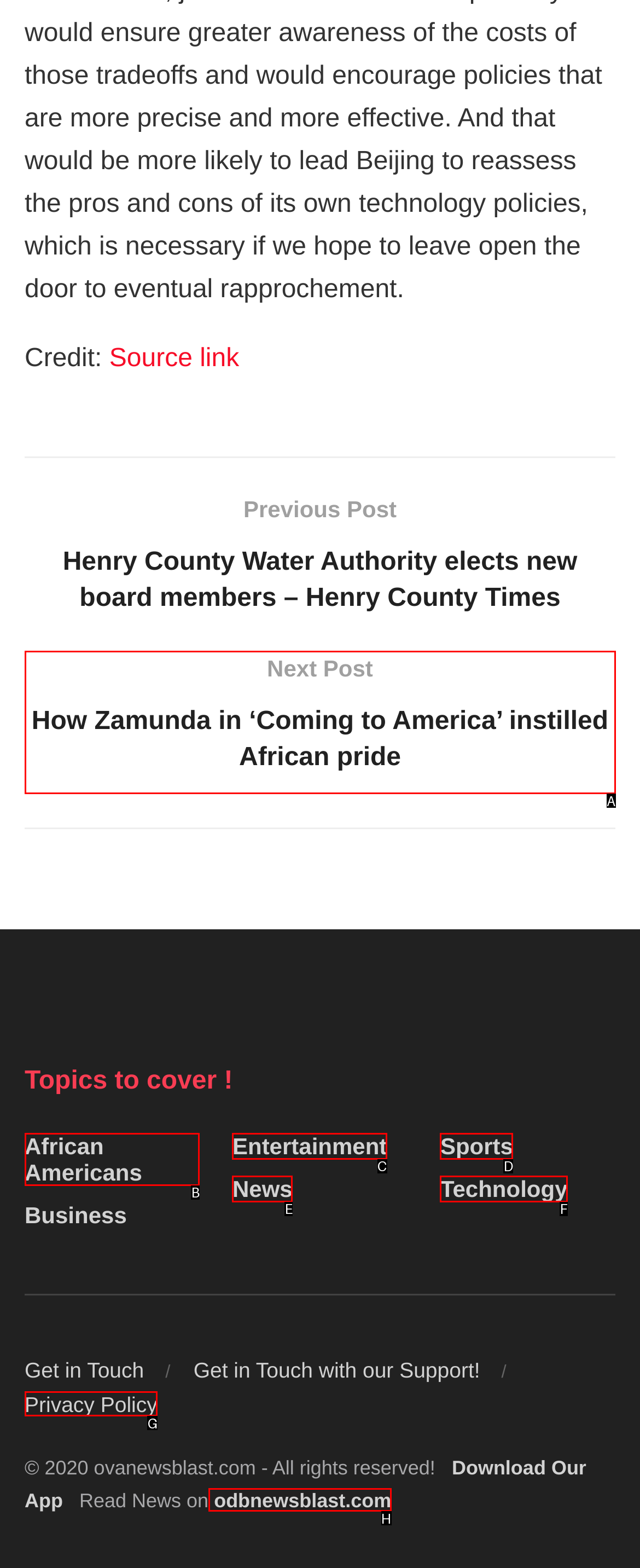Given the description: News, select the HTML element that best matches it. Reply with the letter of your chosen option.

E